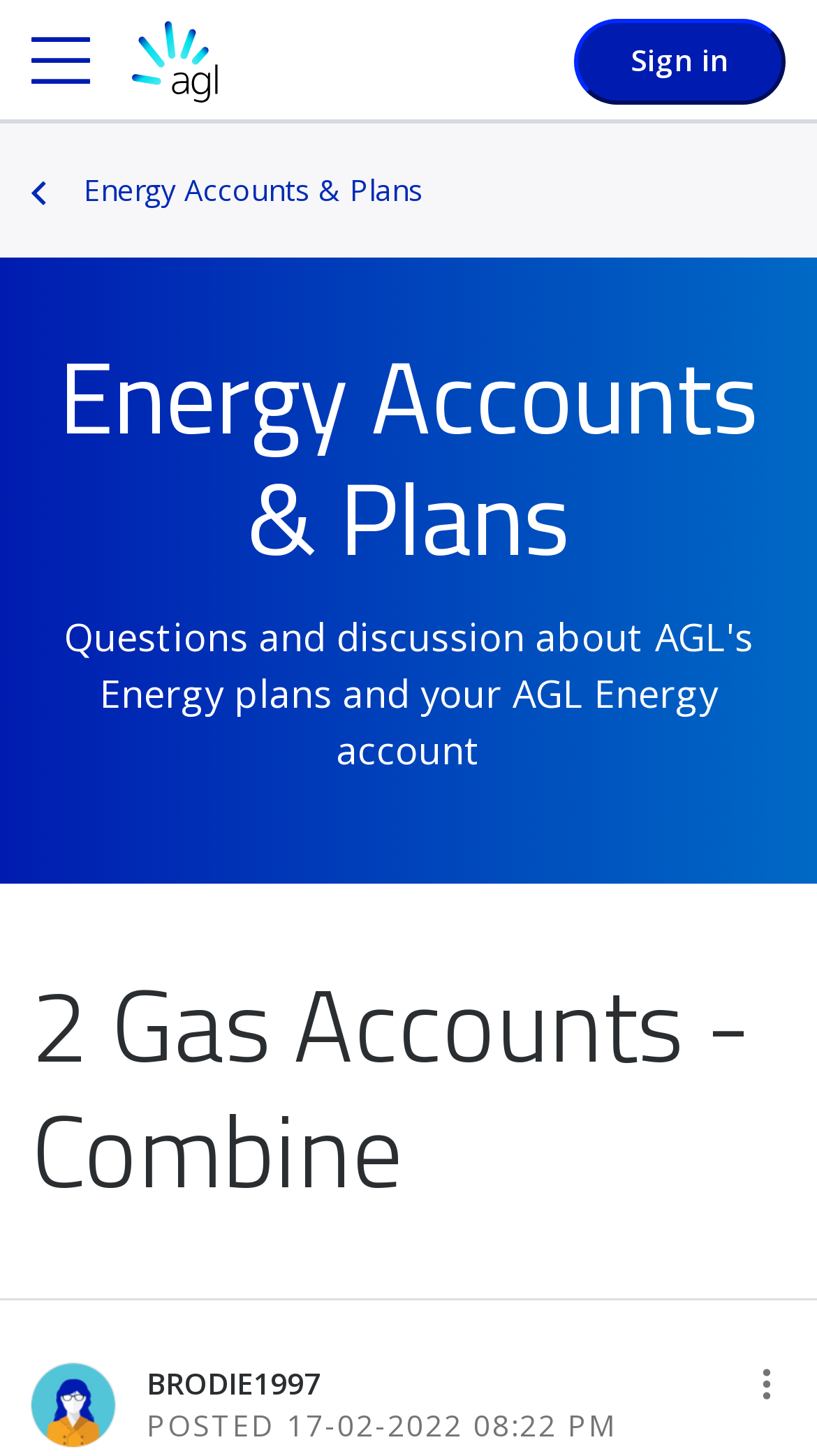Provide the bounding box coordinates of the HTML element this sentence describes: "Options". The bounding box coordinates consist of four float numbers between 0 and 1, i.e., [left, top, right, bottom].

[0.946, 0.102, 0.987, 0.12]